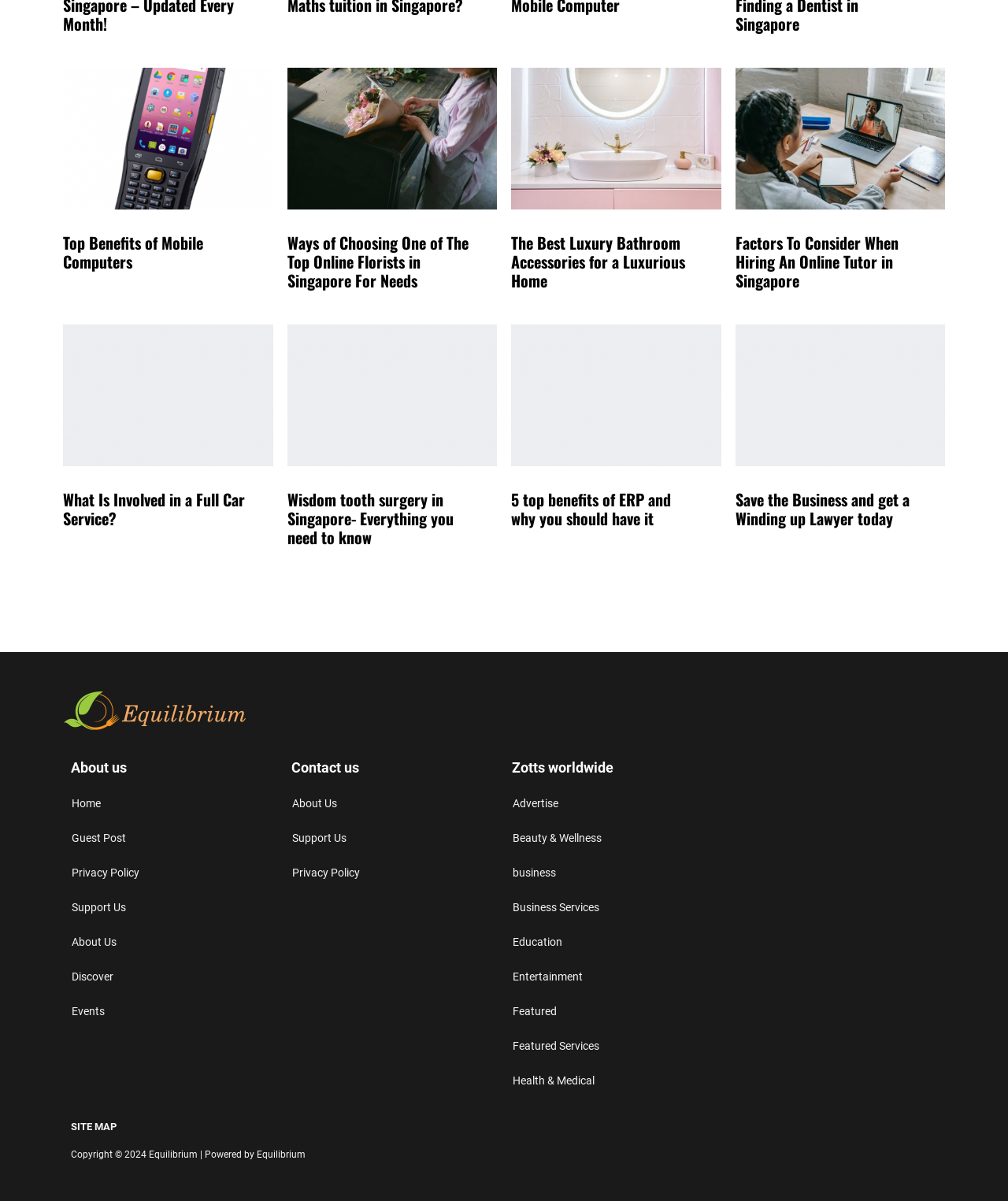Provide the bounding box coordinates for the area that should be clicked to complete the instruction: "Contact us".

[0.289, 0.633, 0.492, 0.645]